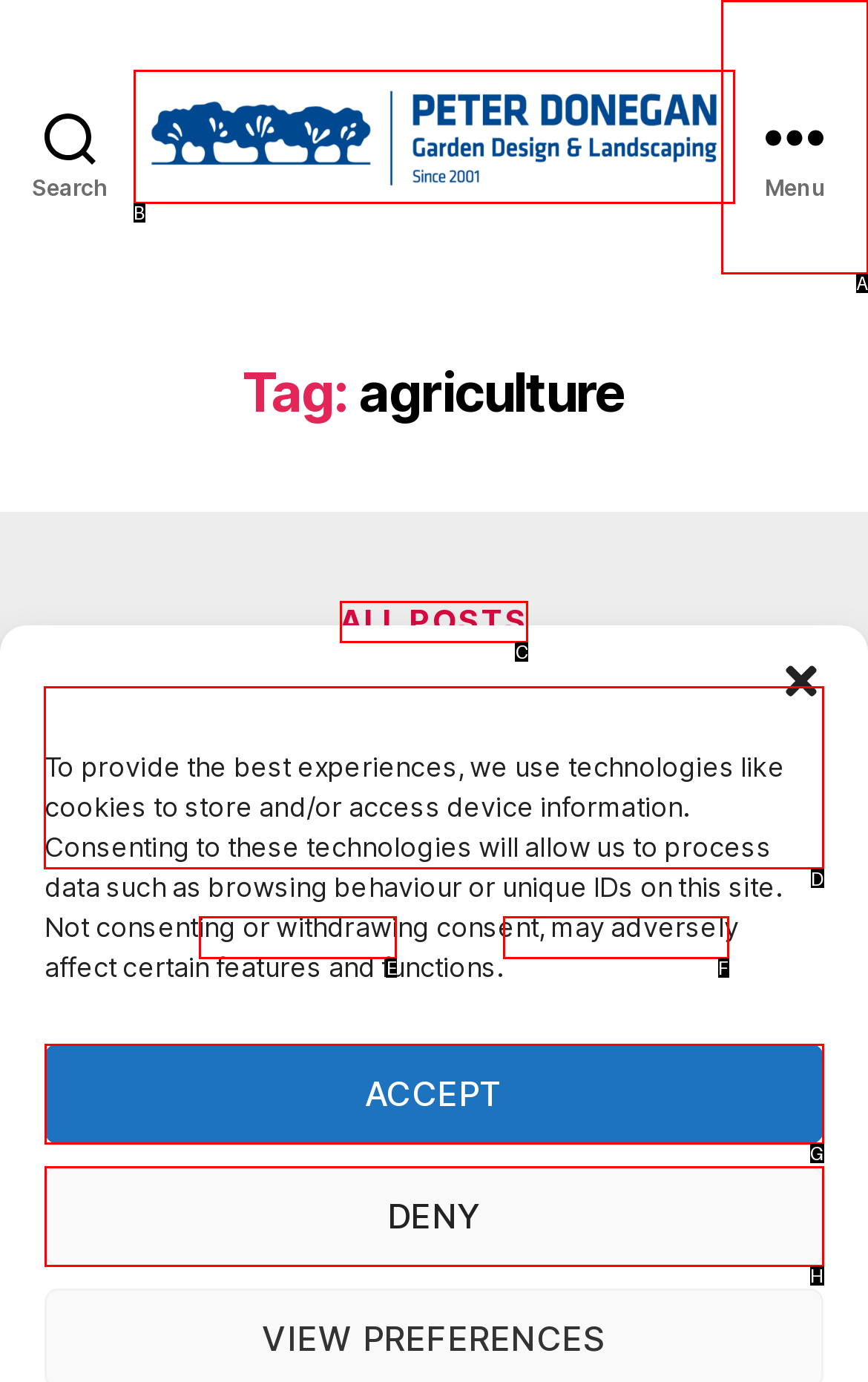Choose the HTML element that needs to be clicked for the given task: read the post about Beautiful Cow Competition Respond by giving the letter of the chosen option.

D